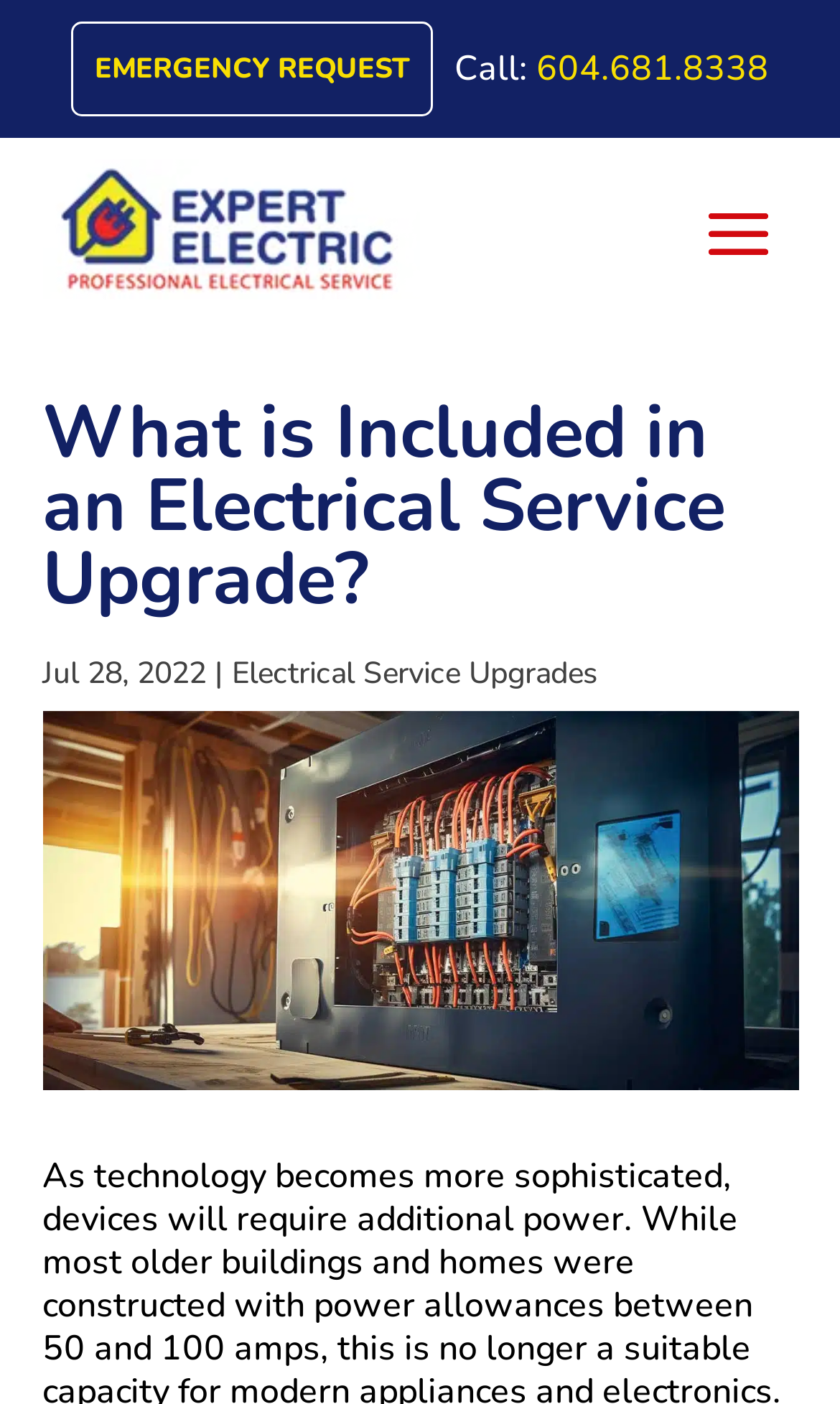Locate and generate the text content of the webpage's heading.

What is Included in an Electrical Service Upgrade?